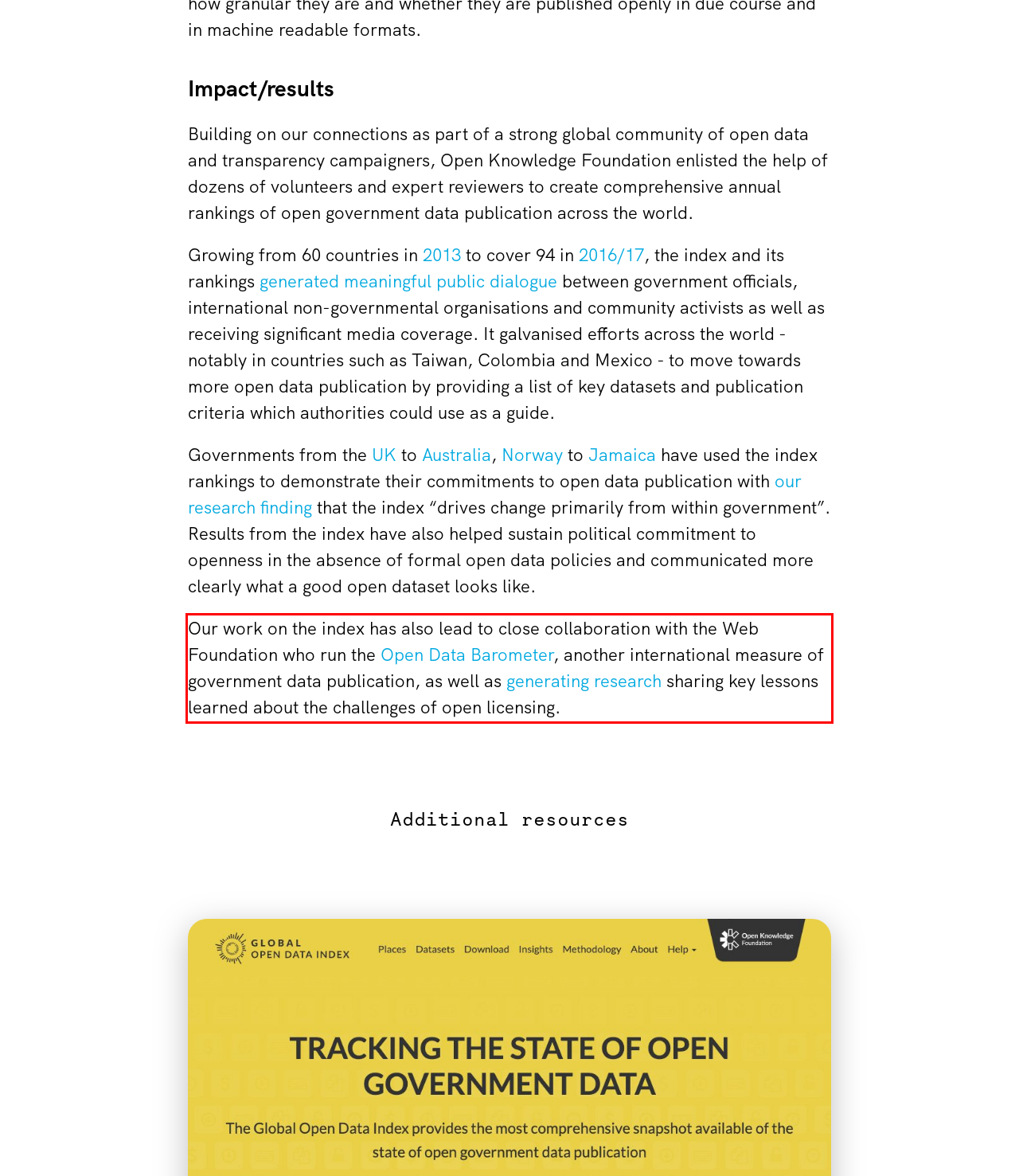Review the webpage screenshot provided, and perform OCR to extract the text from the red bounding box.

Our work on the index has also lead to close collaboration with the Web Foundation who run the Open Data Barometer, another international measure of government data publication, as well as generating research sharing key lessons learned about the challenges of open licensing.